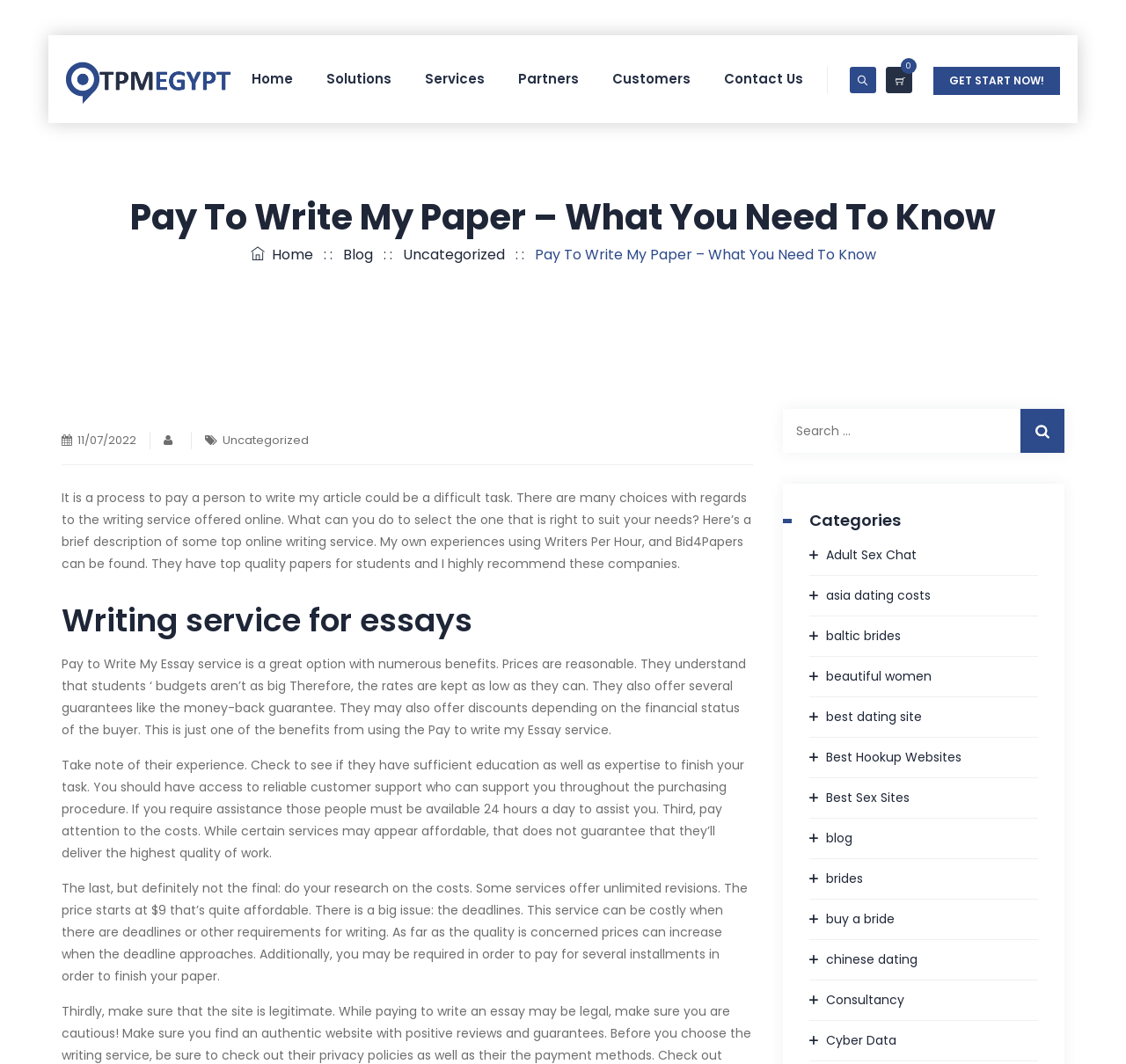What is the name of the company mentioned in the webpage?
Using the image as a reference, deliver a detailed and thorough answer to the question.

The webpage mentions Writers Per Hour as one of the top online writing services, along with Bid4Papers, and the author has personal experience with these companies.